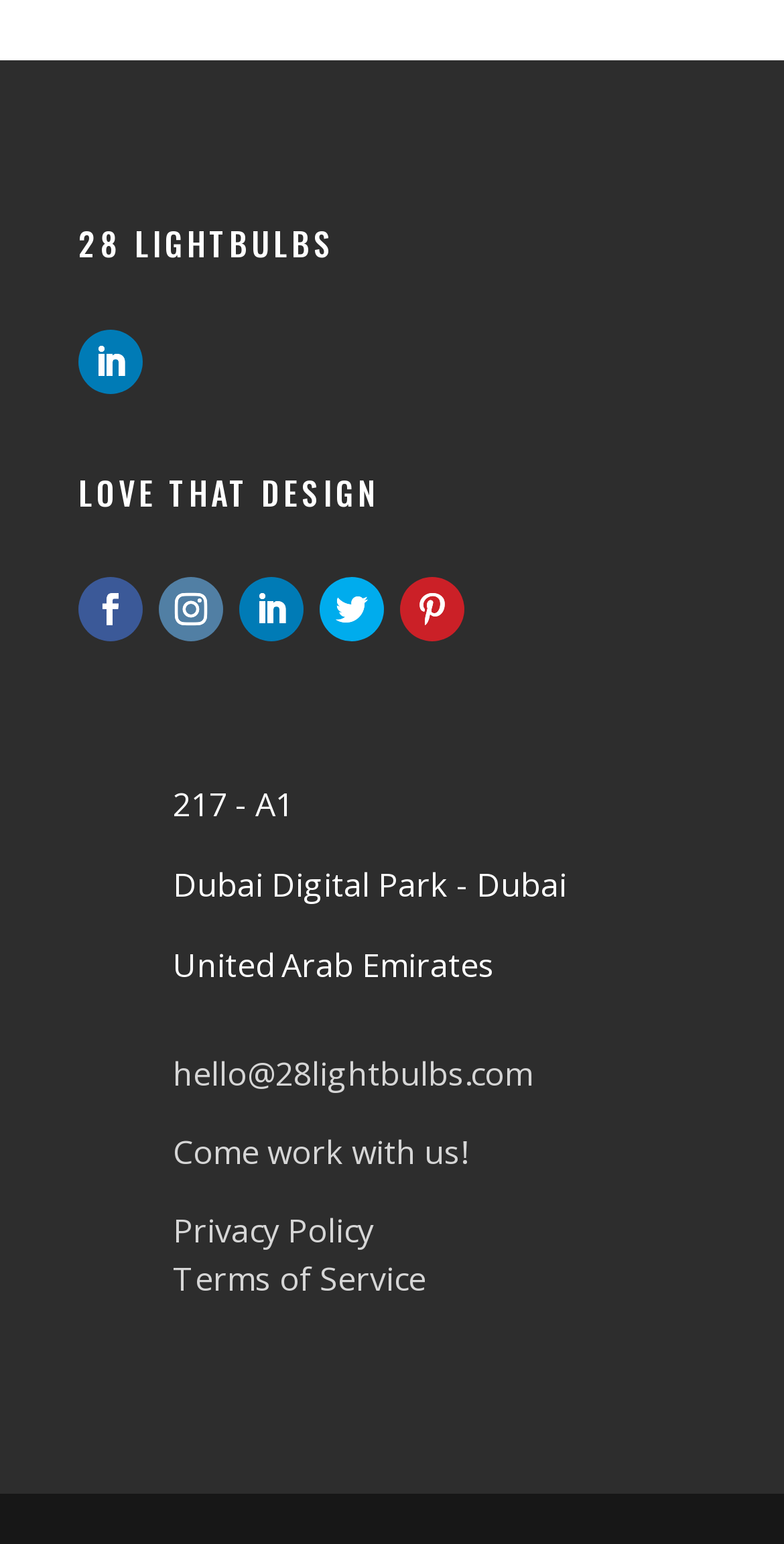Find and specify the bounding box coordinates that correspond to the clickable region for the instruction: "Click on the Terms of Service link".

[0.221, 0.814, 0.544, 0.843]